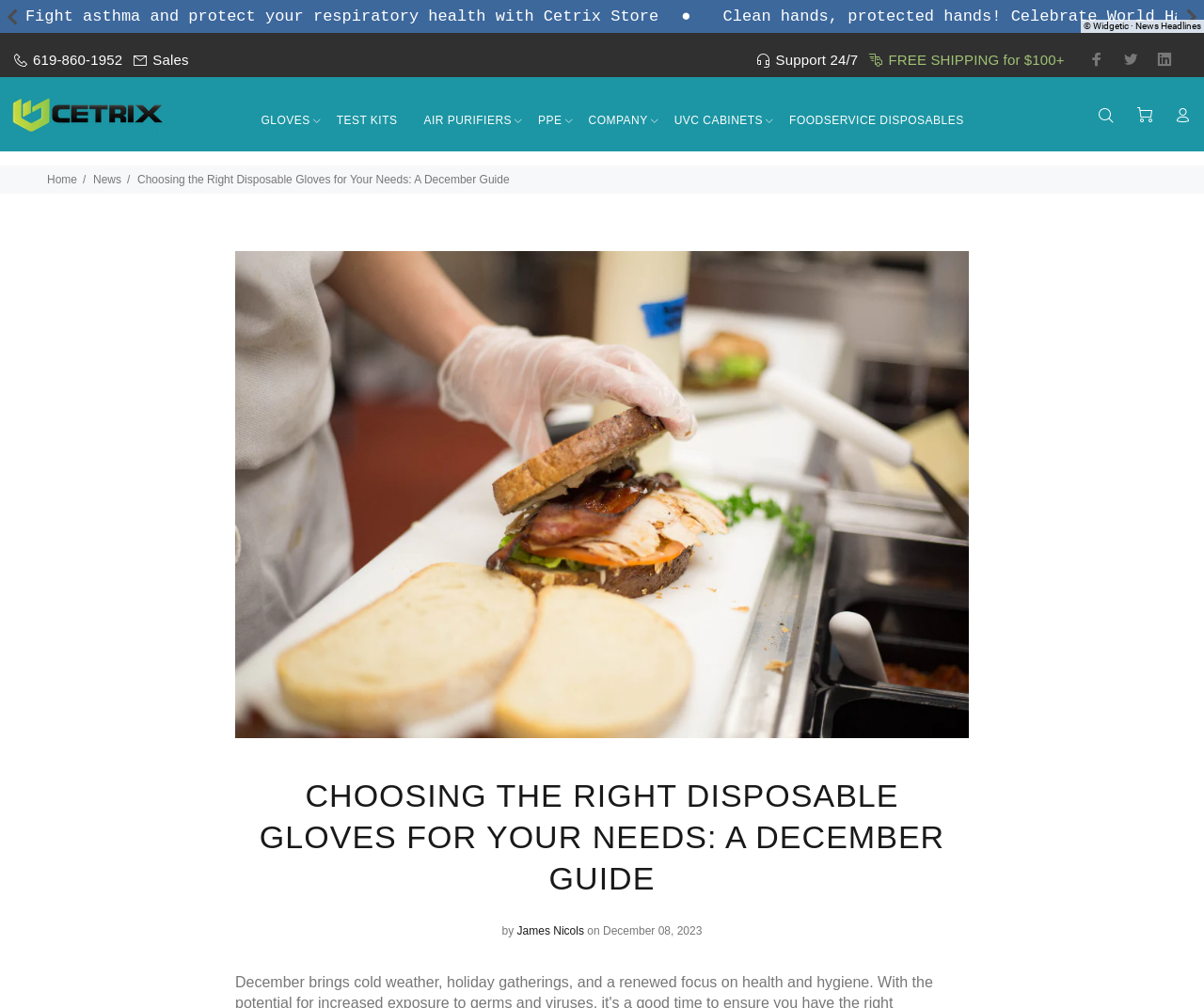Produce an extensive caption that describes everything on the webpage.

This webpage is a guide to choosing the right disposable gloves for specific needs, particularly during the month of December. At the top of the page, there is a navigation bar with several links, including "619-860-1952", "Sales", "Support 24/7", and "FREE SHIPPING for $100+". On the right side of the navigation bar, there are three social media links represented by icons. Below the navigation bar, there is a secondary menu with links to different categories, such as "GLOVES", "TEST KITS", "AIR PURIFIERS", and "PPE". 

On the left side of the page, there is a search button, a cart button, and an account button. Below these buttons, there are links to "Home" and "News". The main title of the guide, "Choosing the Right Disposable Gloves for Your Needs: A December Guide", is displayed prominently in the middle of the page. 

Below the title, there is a large image related to disposable gloves. The main content of the guide is headed by a title, "CHOOSING THE RIGHT DISPOSABLE GLOVES FOR YOUR NEEDS: A DECEMBER GUIDE", which is followed by the author's name, "James Nicols", and the publication date, "December 08, 2023".